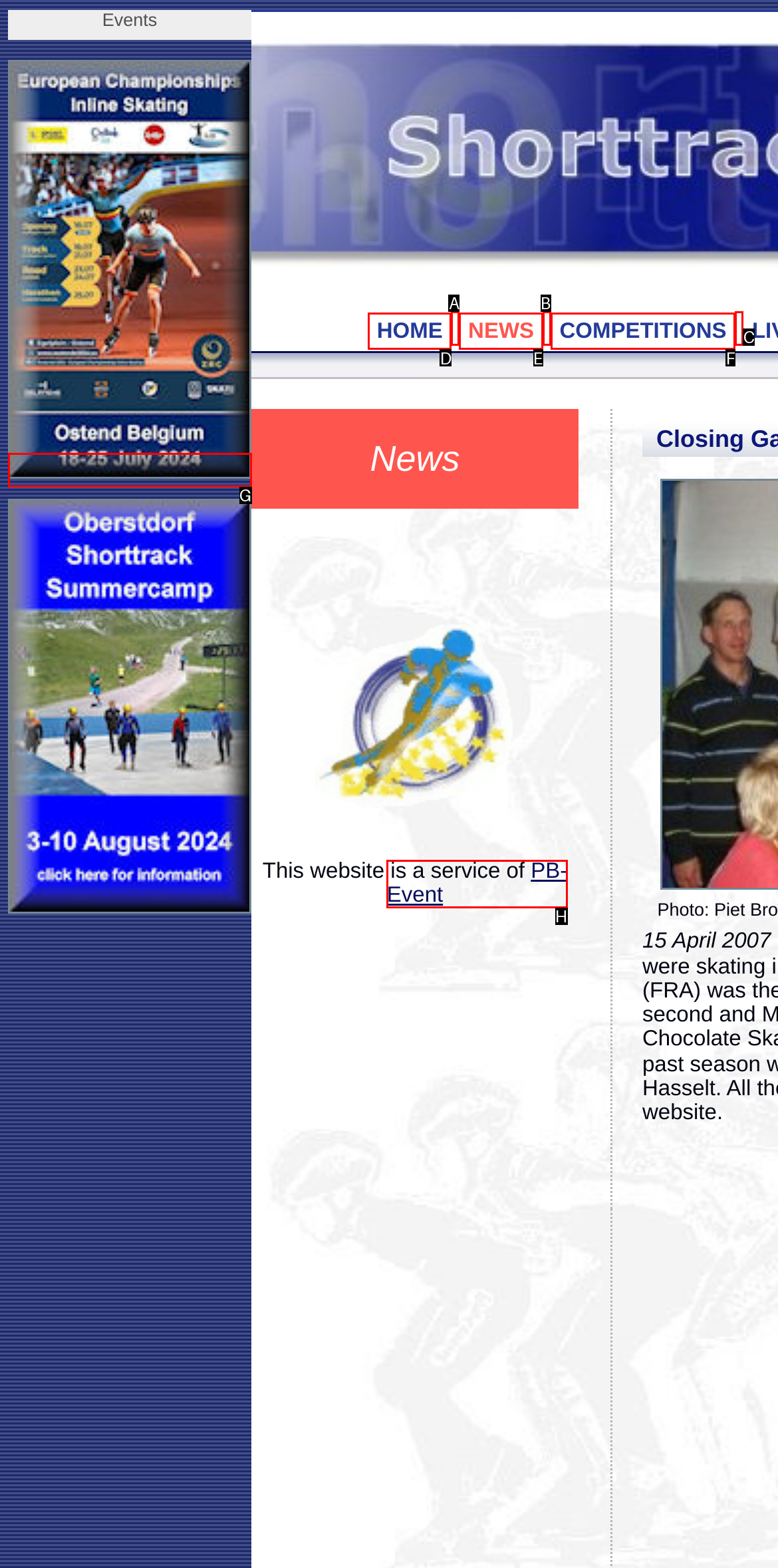From the description: alt="Oostend-EC", identify the option that best matches and reply with the letter of that option directly.

G